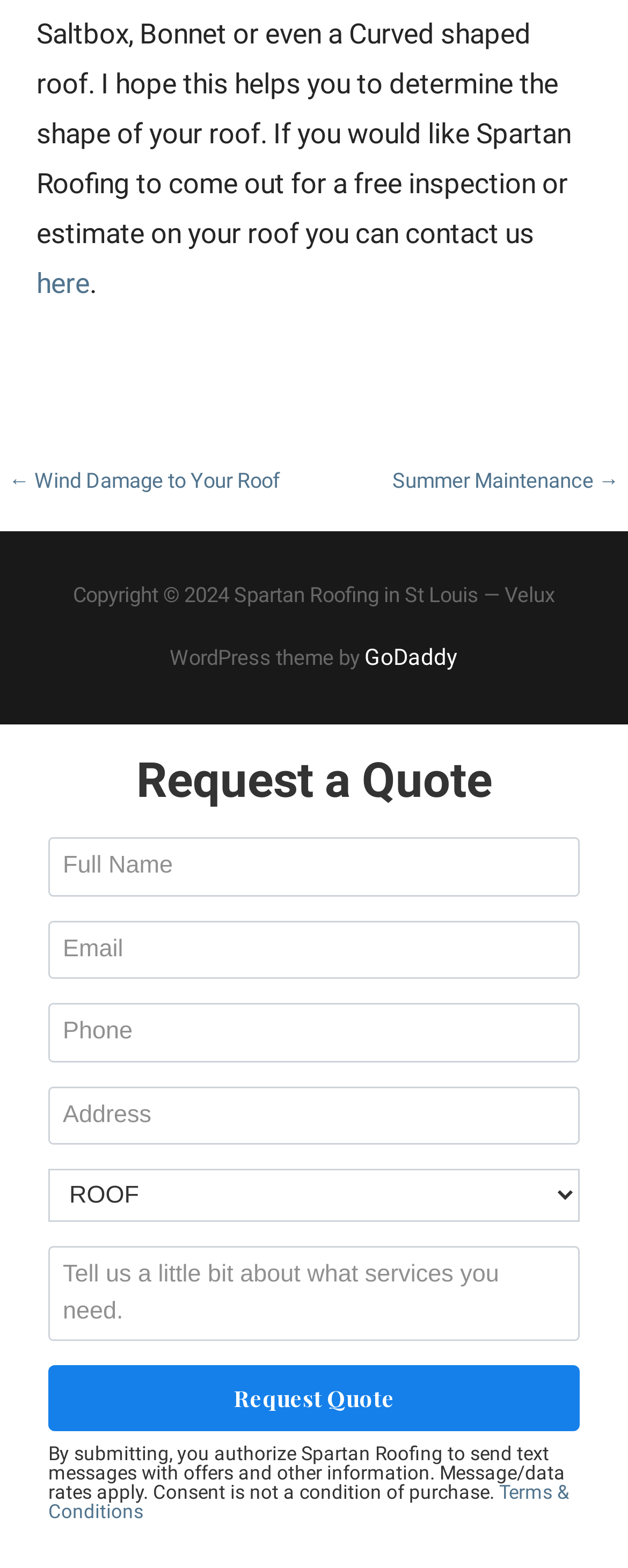Can you provide the bounding box coordinates for the element that should be clicked to implement the instruction: "Select an option from the combobox"?

[0.077, 0.745, 0.923, 0.779]